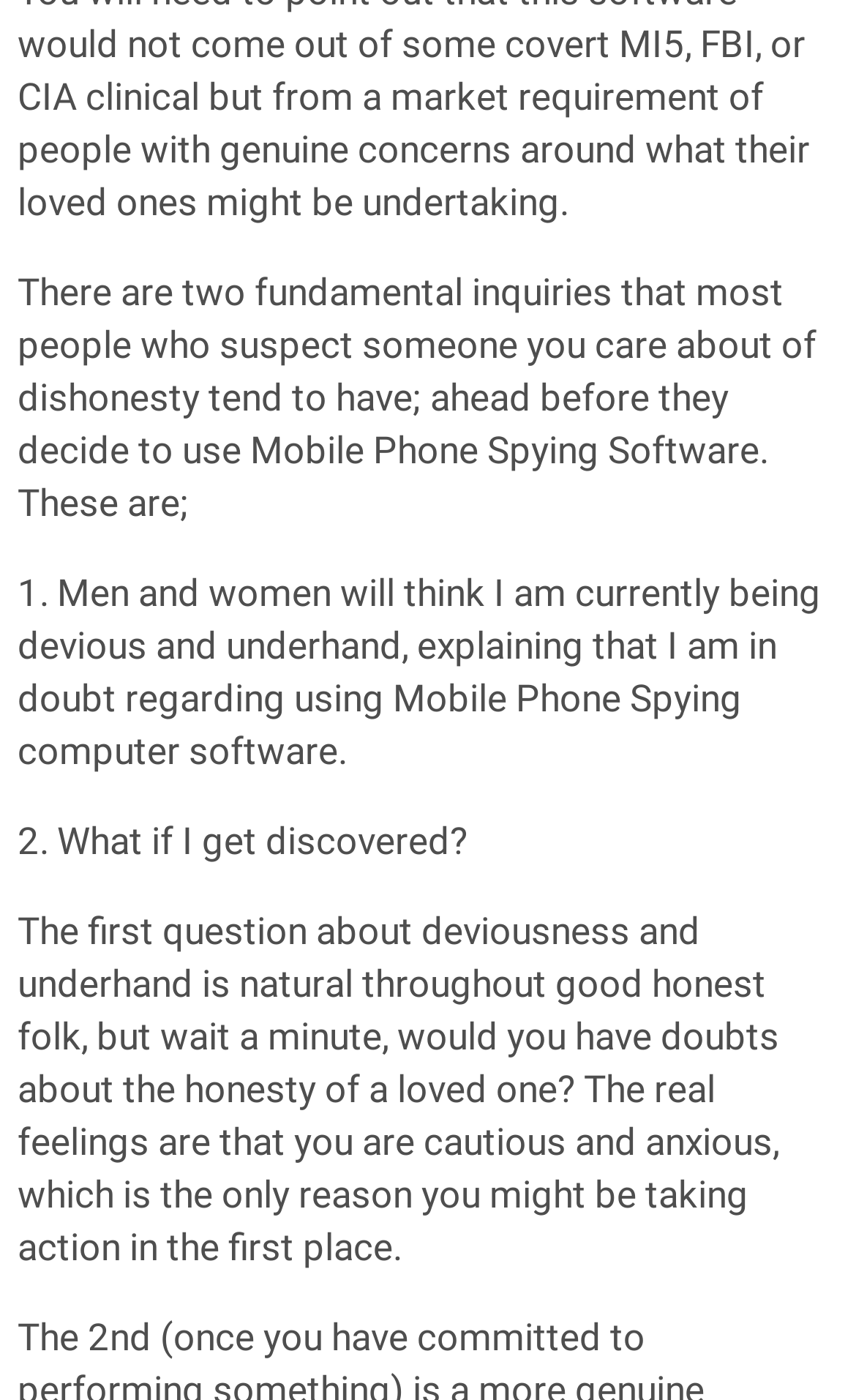Calculate the bounding box coordinates for the UI element based on the following description: "Siemens 200 Amp Main Breaker". Ensure the coordinates are four float numbers between 0 and 1, i.e., [left, top, right, bottom].

[0.021, 0.917, 0.538, 0.942]